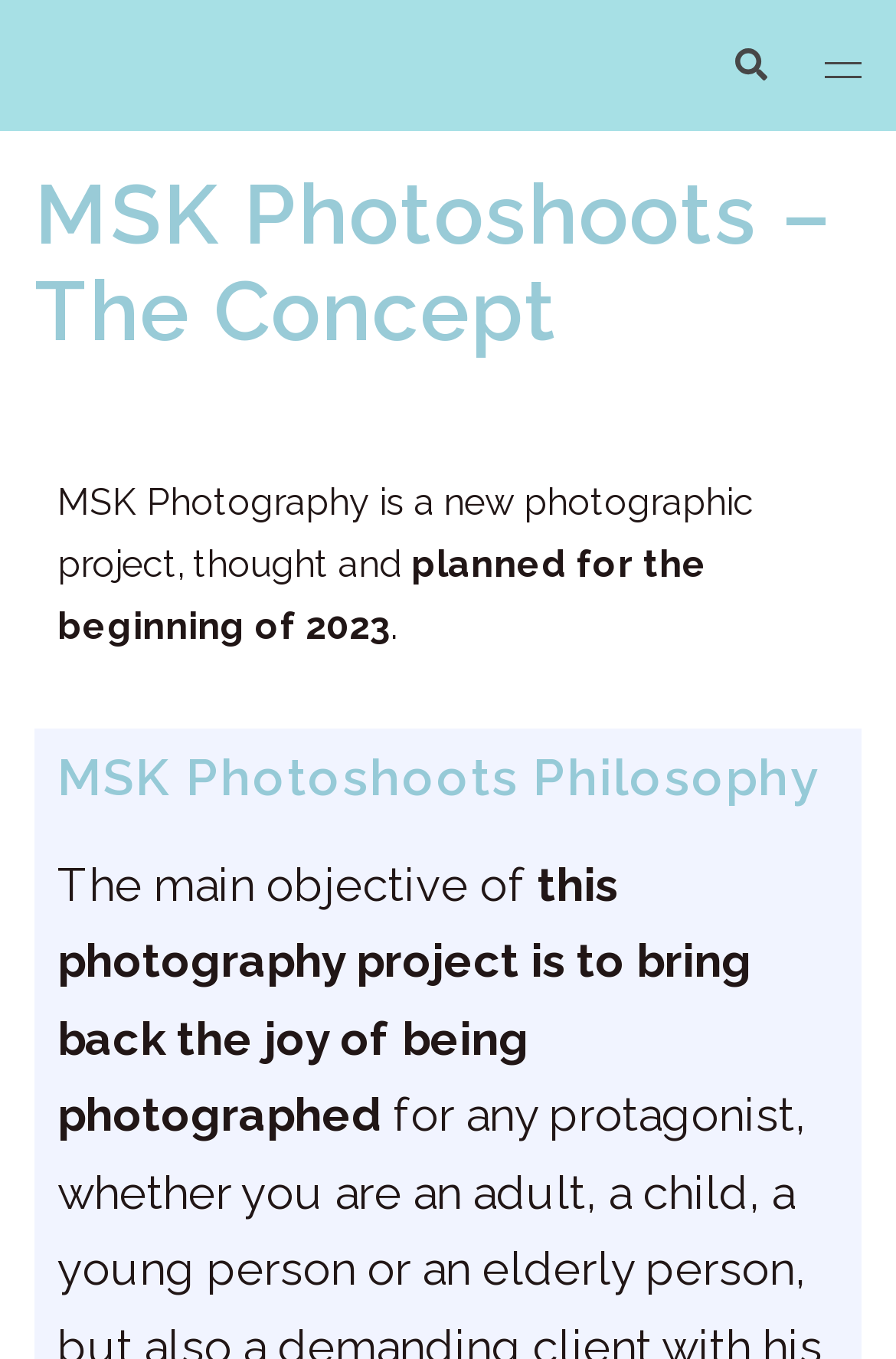Identify the bounding box coordinates for the UI element mentioned here: "Search". Provide the coordinates as four float values between 0 and 1, i.e., [left, top, right, bottom].

[0.815, 0.034, 0.856, 0.062]